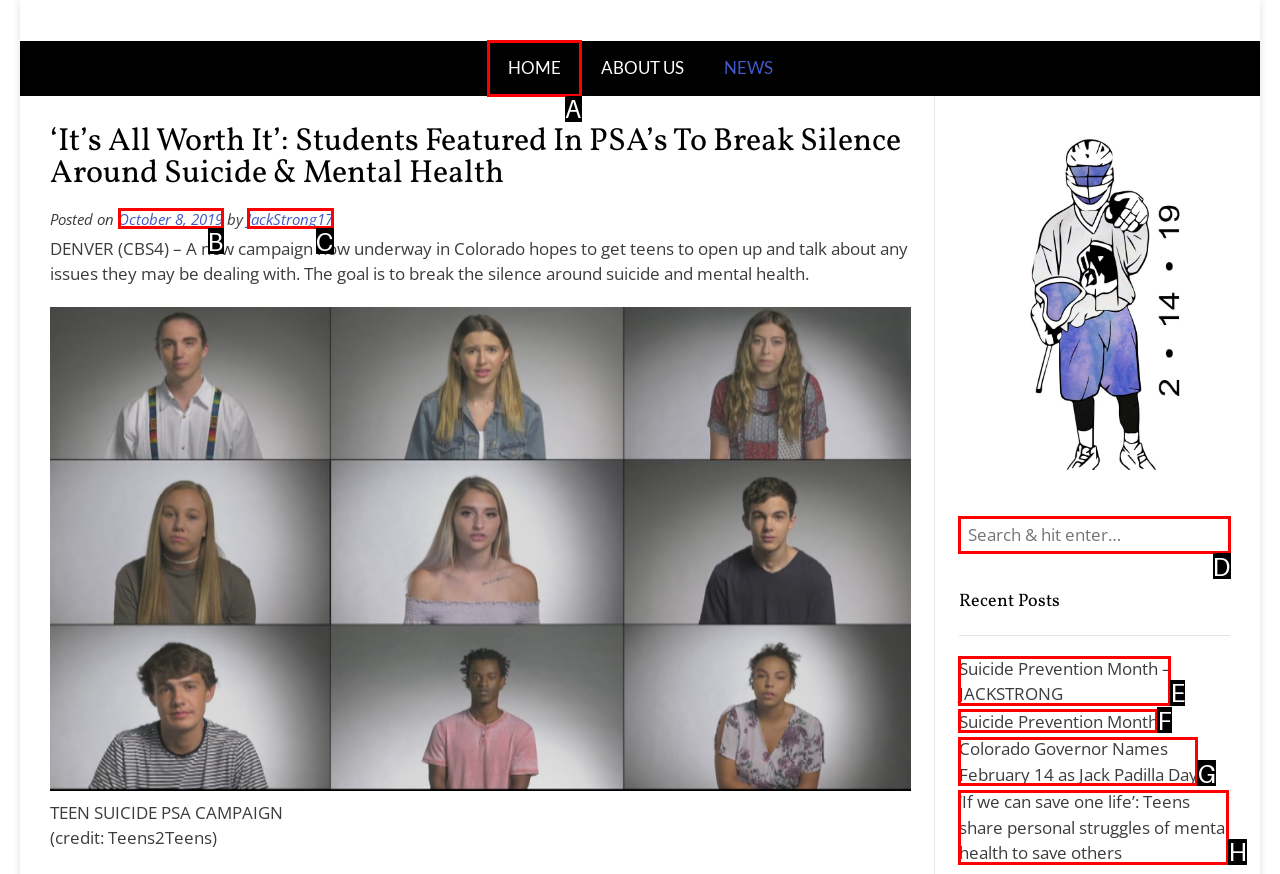Select the correct UI element to click for this task: go to home page.
Answer using the letter from the provided options.

A